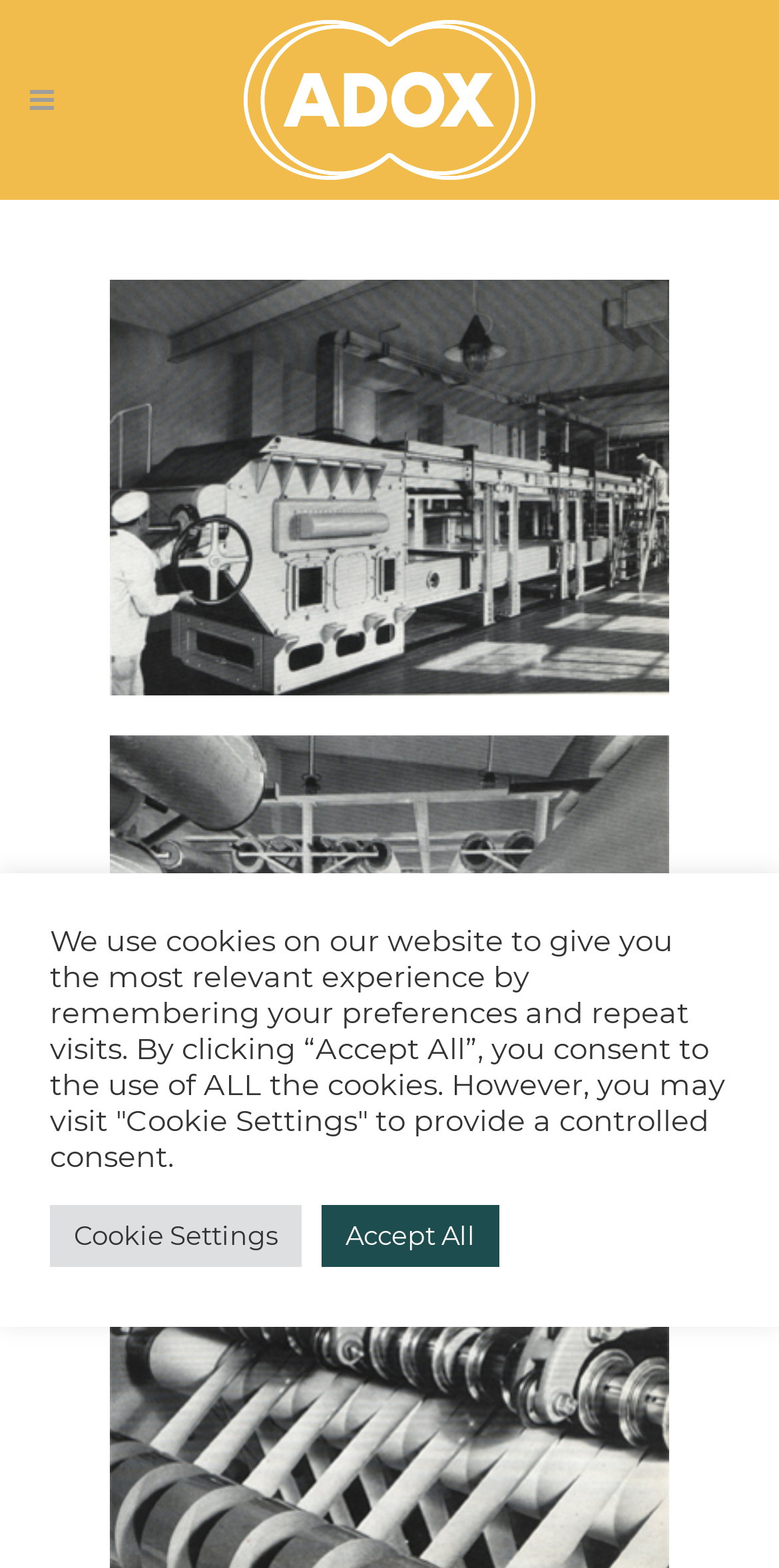Please provide a comprehensive answer to the question below using the information from the image: What is the logo of the brand?

The logo of the brand can be found in the top section of the webpage, which is an image element with the text 'Logo'.